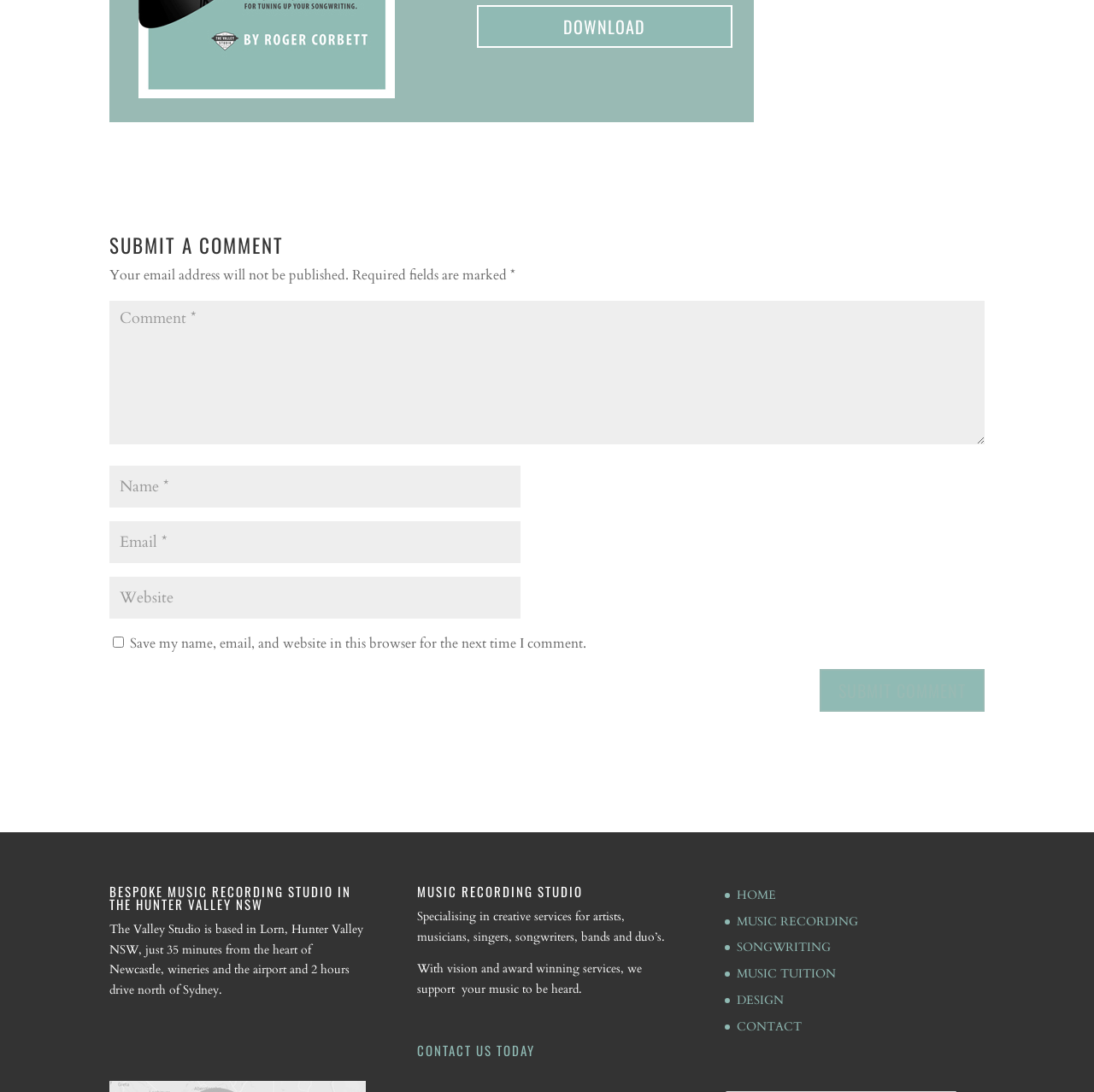Specify the bounding box coordinates of the area to click in order to follow the given instruction: "View the 'Prices' page."

None